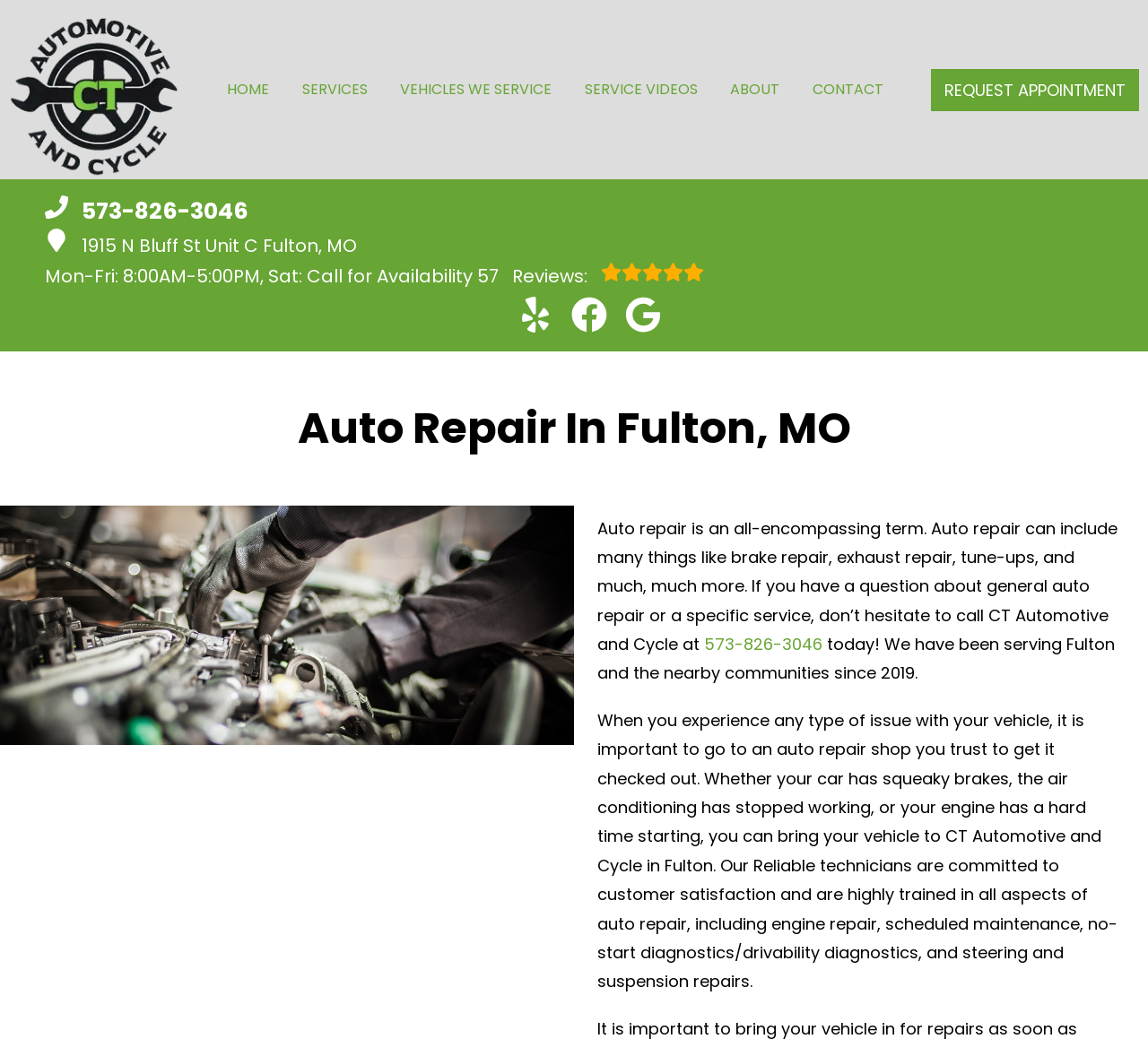Please specify the coordinates of the bounding box for the element that should be clicked to carry out this instruction: "Open Google Map". The coordinates must be four float numbers between 0 and 1, formatted as [left, top, right, bottom].

[0.039, 0.22, 0.959, 0.25]